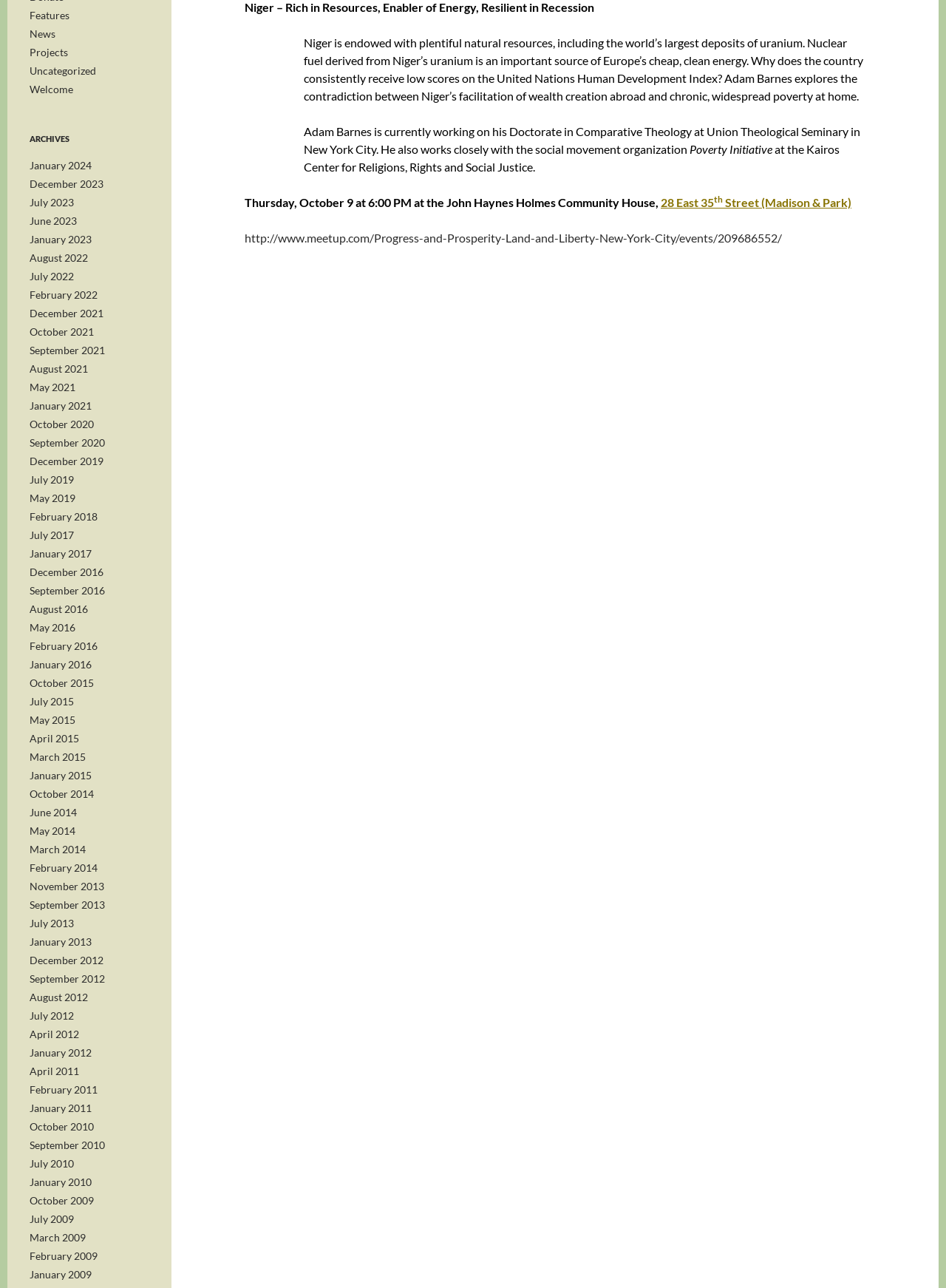Please reply with a single word or brief phrase to the question: 
Where is the event mentioned in the article taking place?

John Haynes Holmes Community House